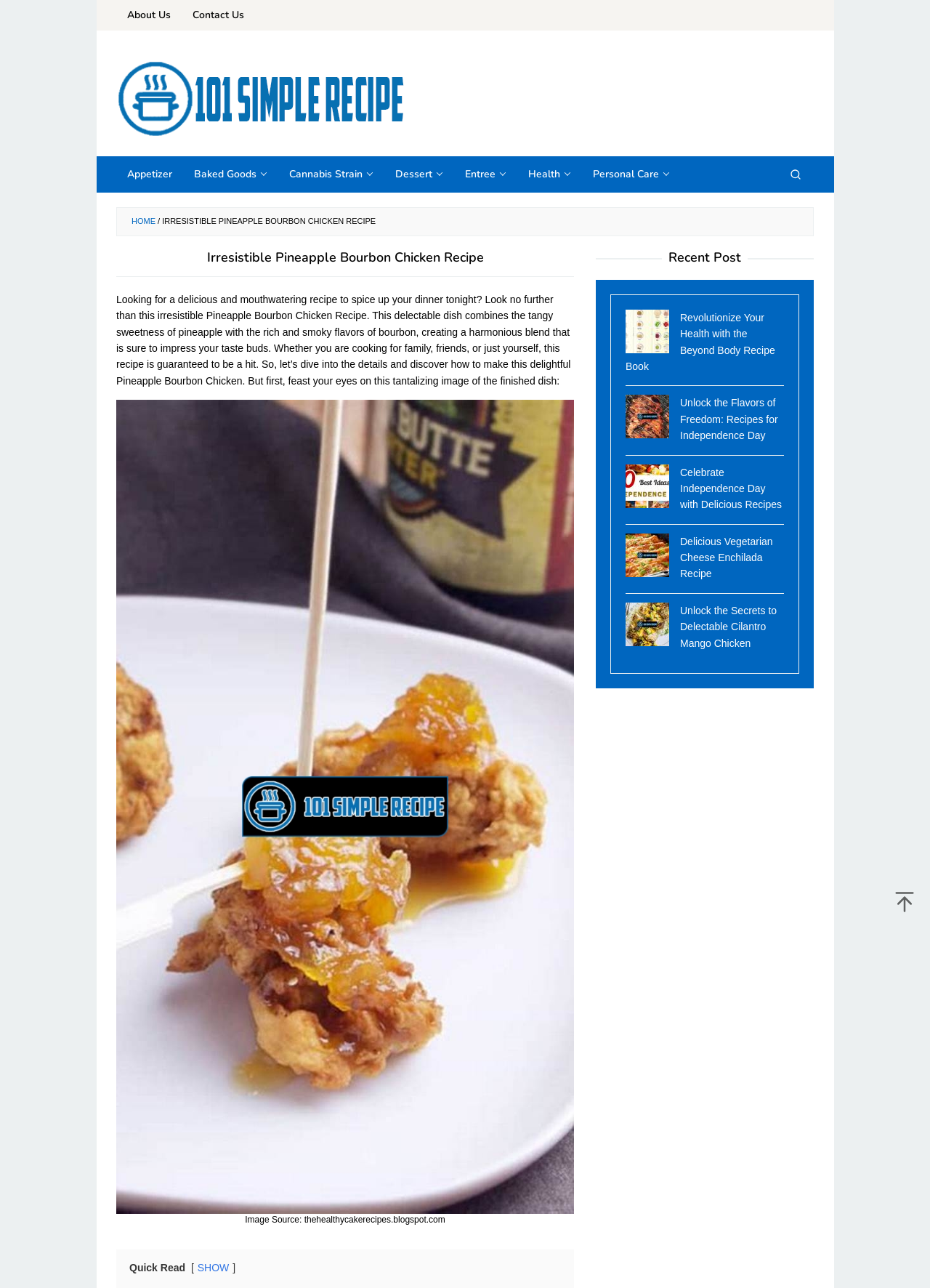Determine the bounding box coordinates of the clickable element to complete this instruction: "View the 'Recent Post' section". Provide the coordinates in the format of four float numbers between 0 and 1, [left, top, right, bottom].

[0.641, 0.195, 0.875, 0.206]